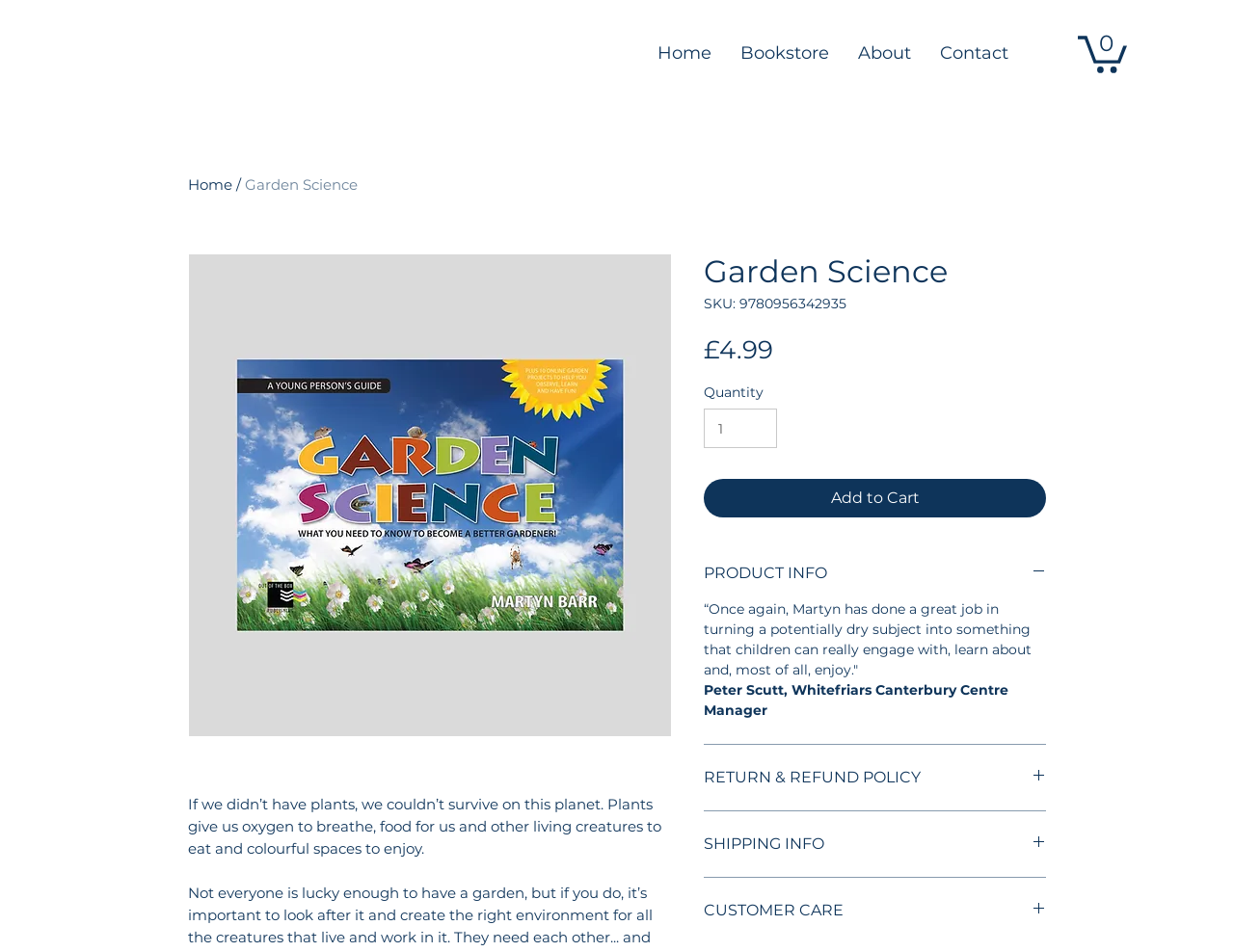Respond with a single word or phrase to the following question: What is the minimum quantity that can be added to the cart?

1